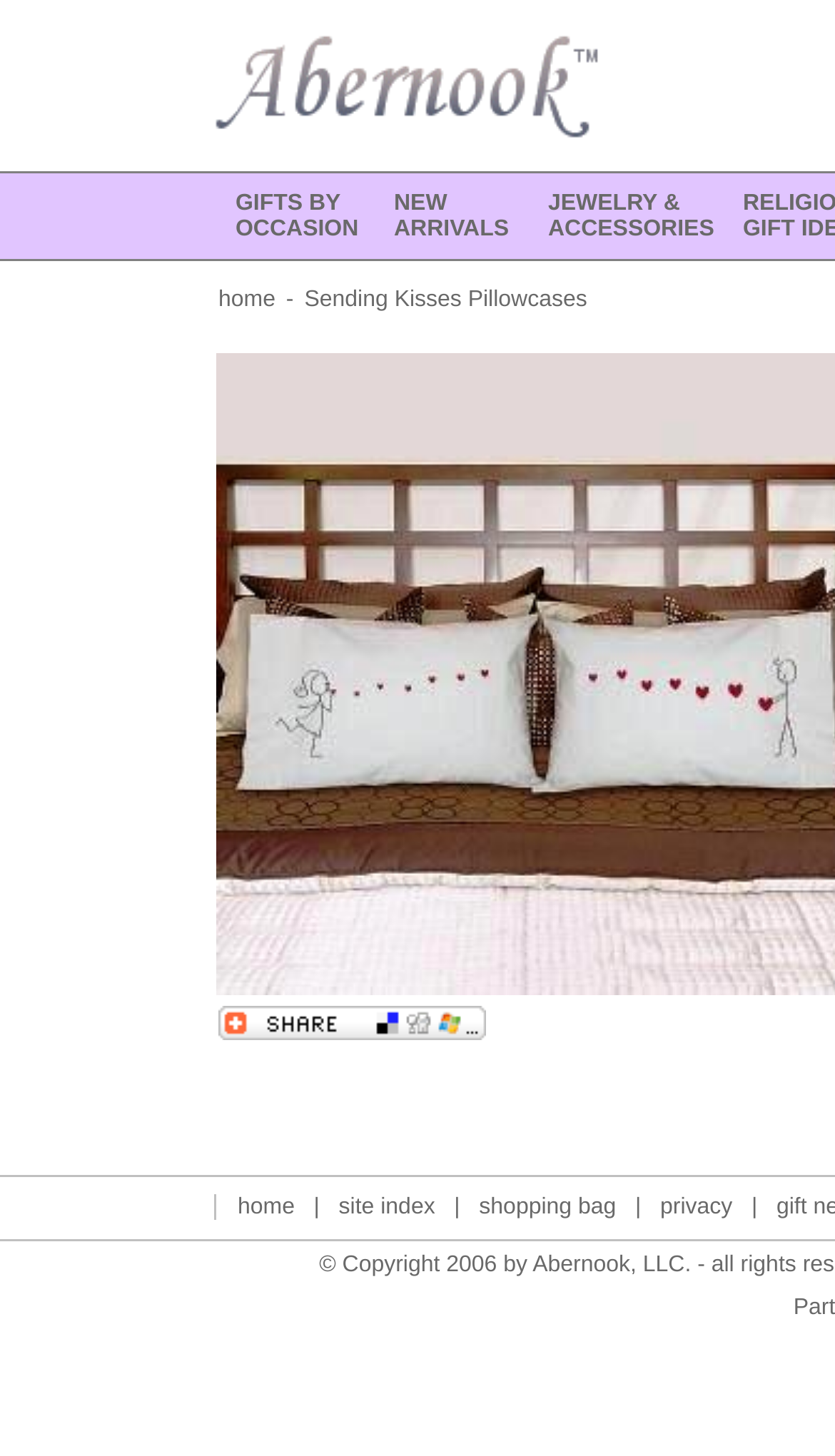Determine the bounding box for the HTML element described here: "site index". The coordinates should be given as [left, top, right, bottom] with each number being a float between 0 and 1.

[0.406, 0.97, 0.521, 0.988]